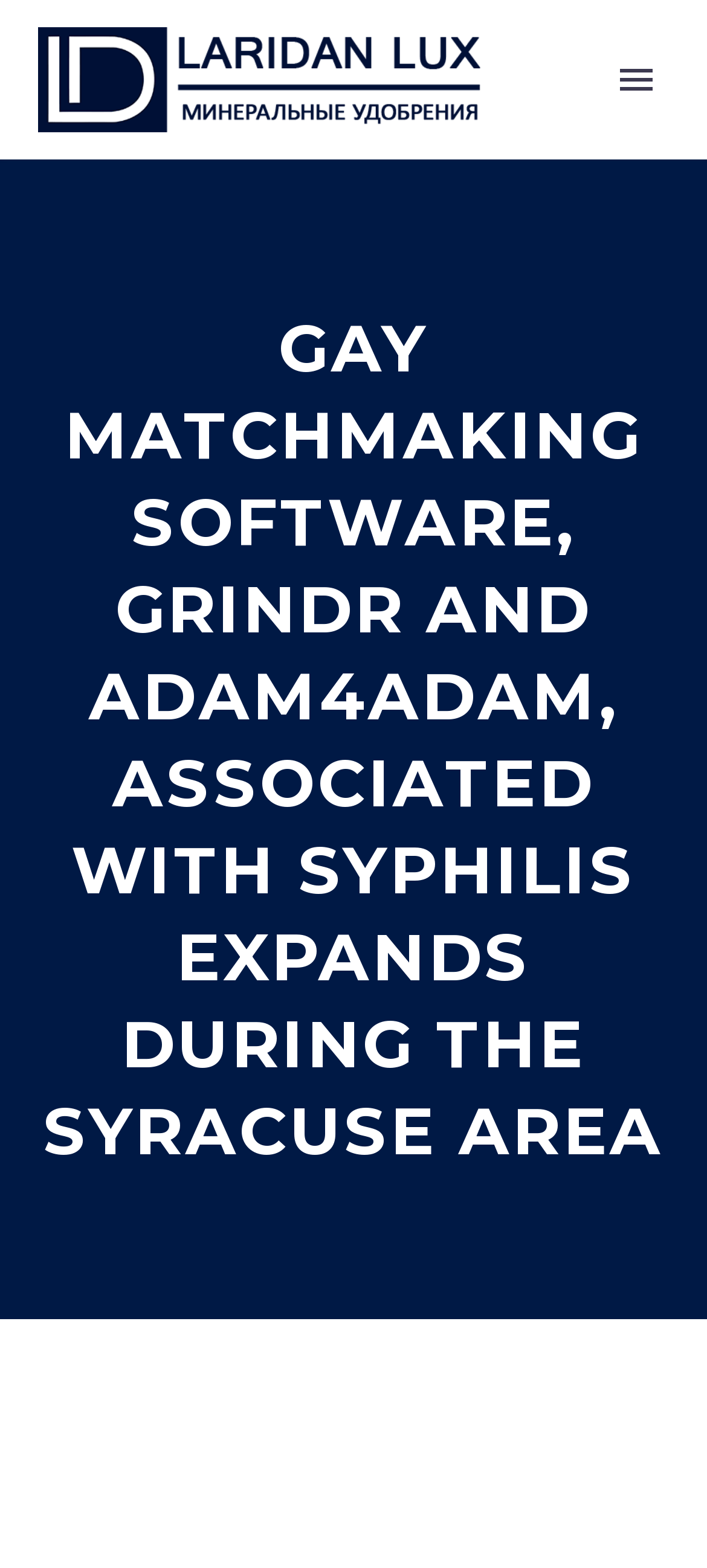Provide the bounding box coordinates for the UI element that is described by this text: "Price". The coordinates should be in the form of four float numbers between 0 and 1: [left, top, right, bottom].

[0.056, 0.175, 0.944, 0.235]